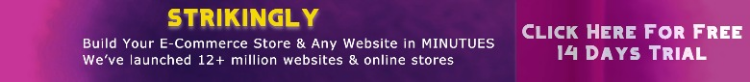How many websites has Strikingly launched?
Relying on the image, give a concise answer in one word or a brief phrase.

Over 12 million